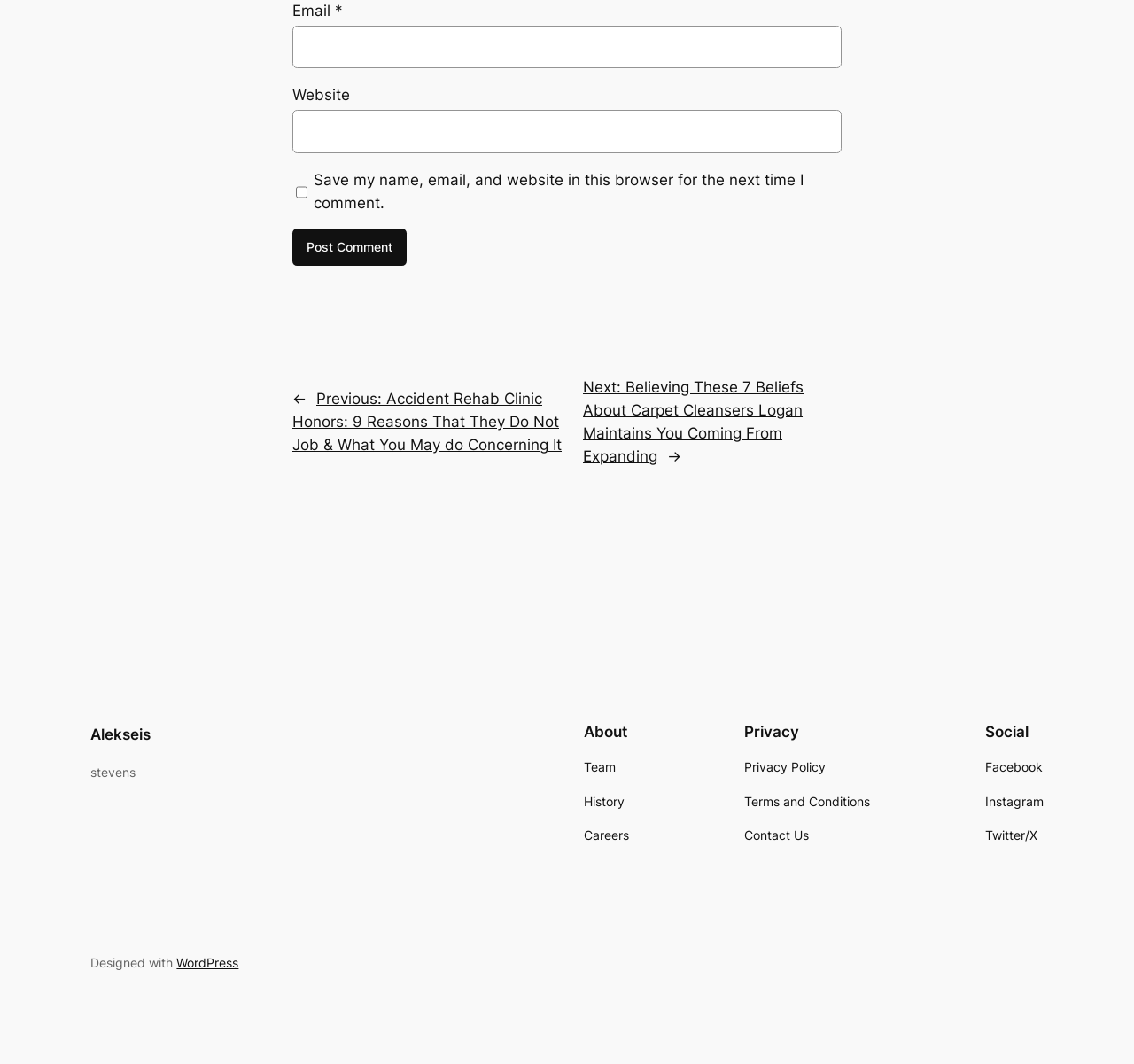Please find the bounding box coordinates of the element's region to be clicked to carry out this instruction: "Enter email address".

[0.258, 0.024, 0.742, 0.064]